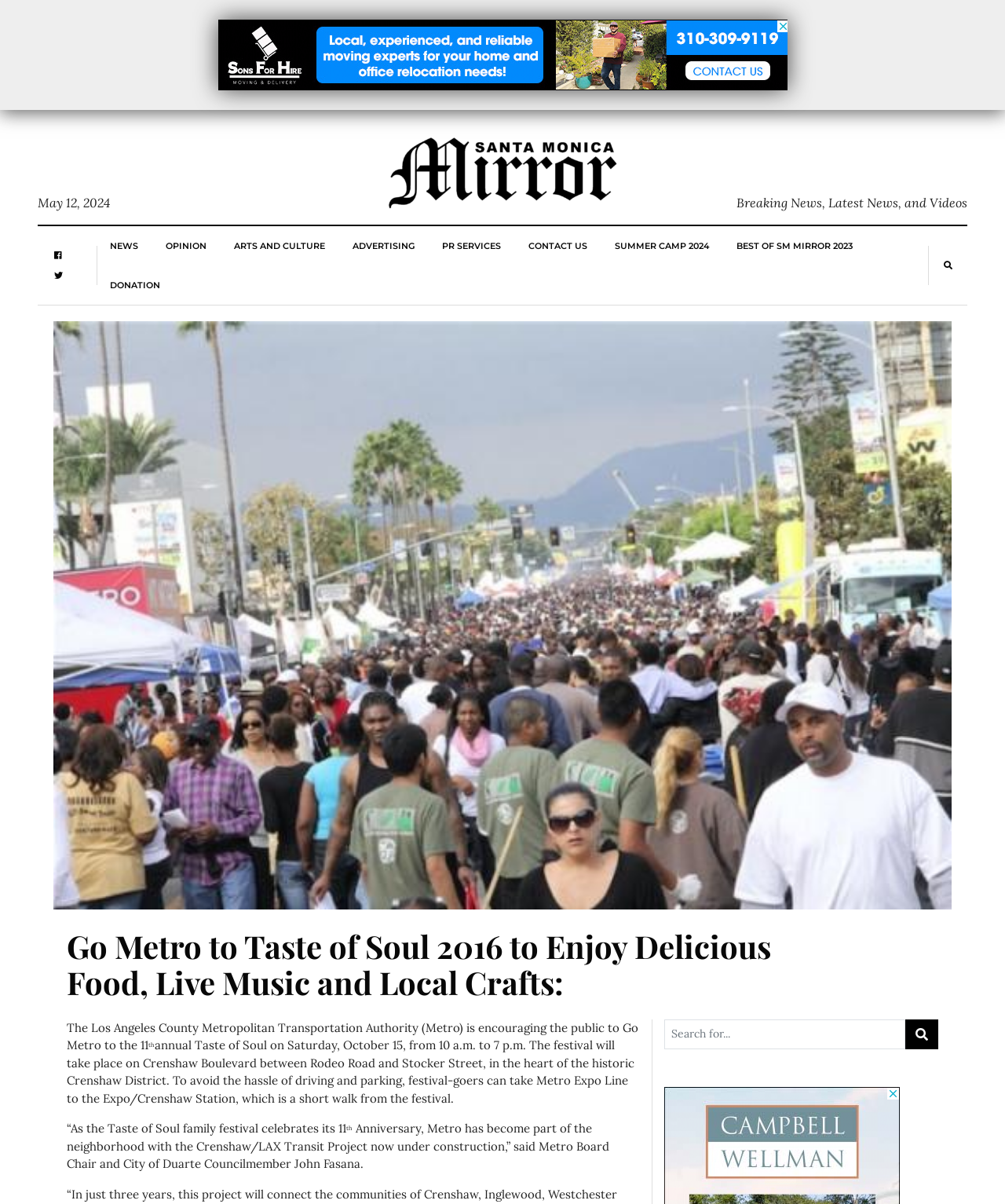What is the name of the festival mentioned in the article?
Carefully examine the image and provide a detailed answer to the question.

The article mentions the festival 'Taste of Soul' which is being held on Saturday, October 15, and encourages people to take Metro to the festival.